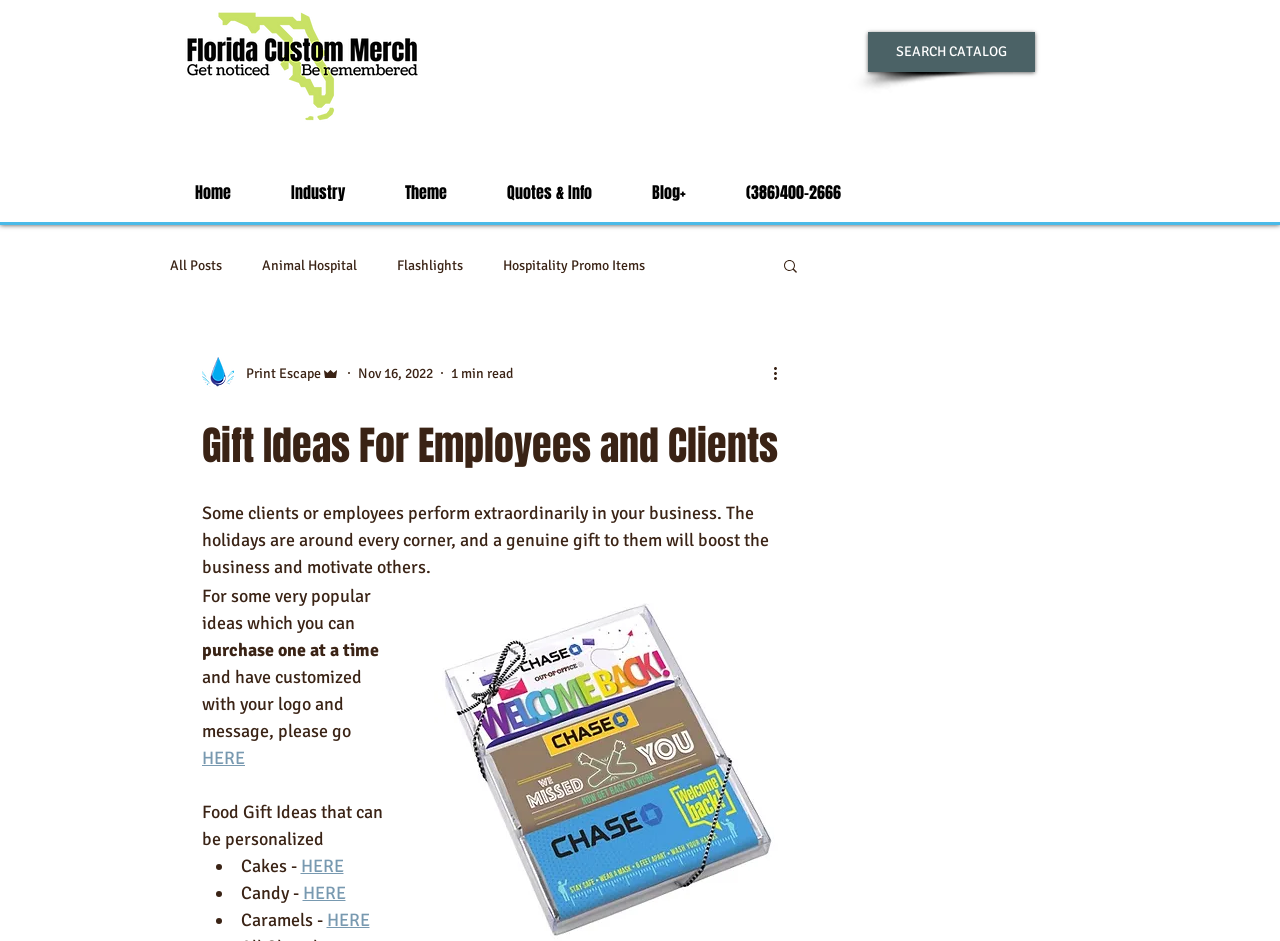Provide the bounding box coordinates for the specified HTML element described in this description: "full color custom bags". The coordinates should be four float numbers ranging from 0 to 1, in the format [left, top, right, bottom].

[0.426, 0.698, 0.528, 0.716]